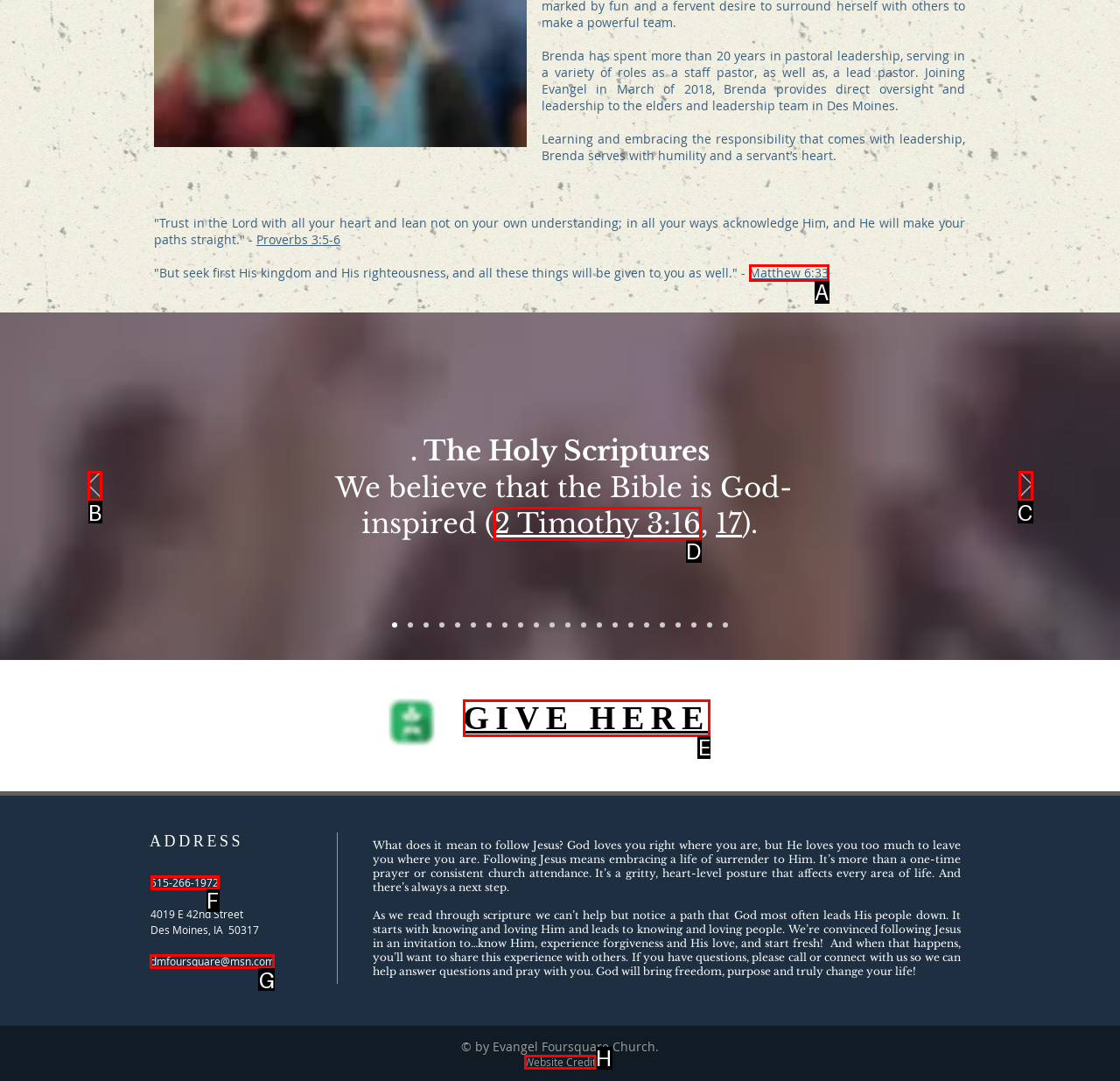Determine which HTML element should be clicked for this task: Click the 'dmfoursquare@msn.com' link
Provide the option's letter from the available choices.

G